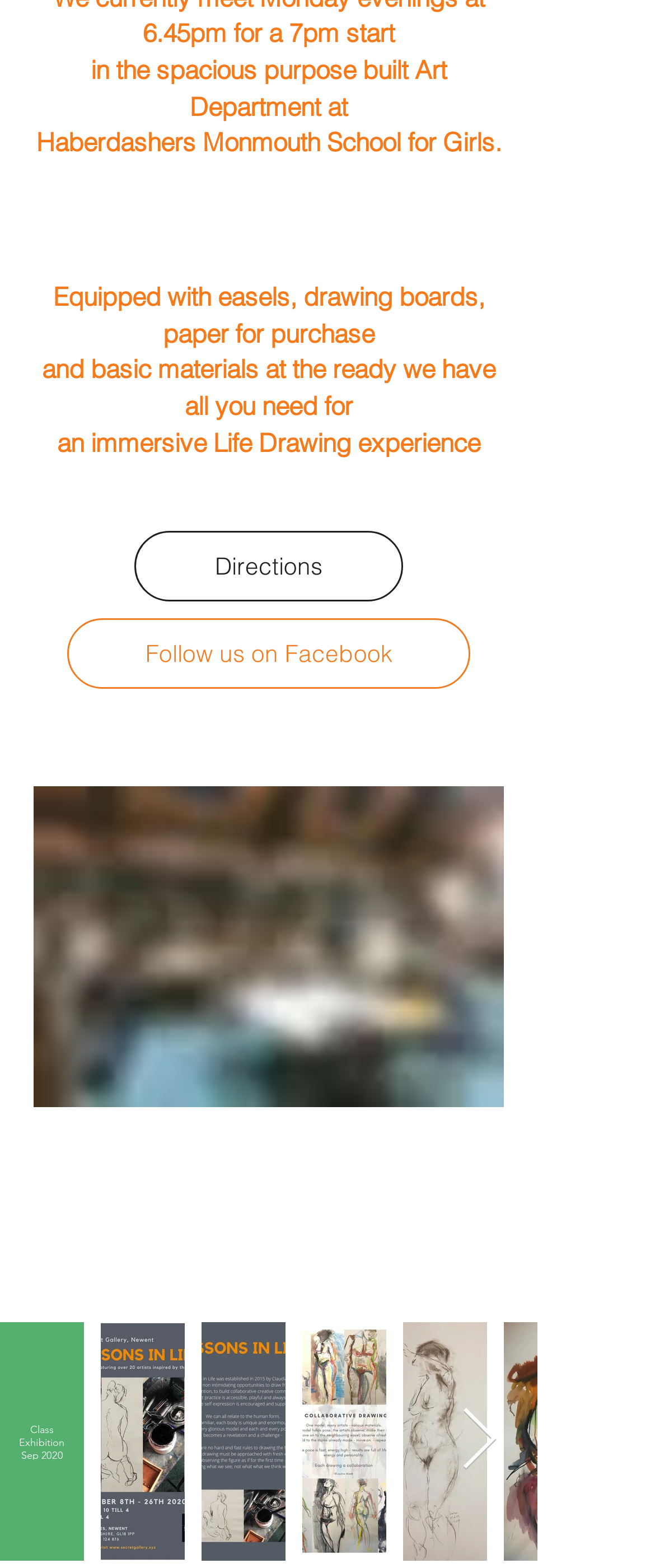Please give a short response to the question using one word or a phrase:
What is the type of the element with the text 'Directions'?

link